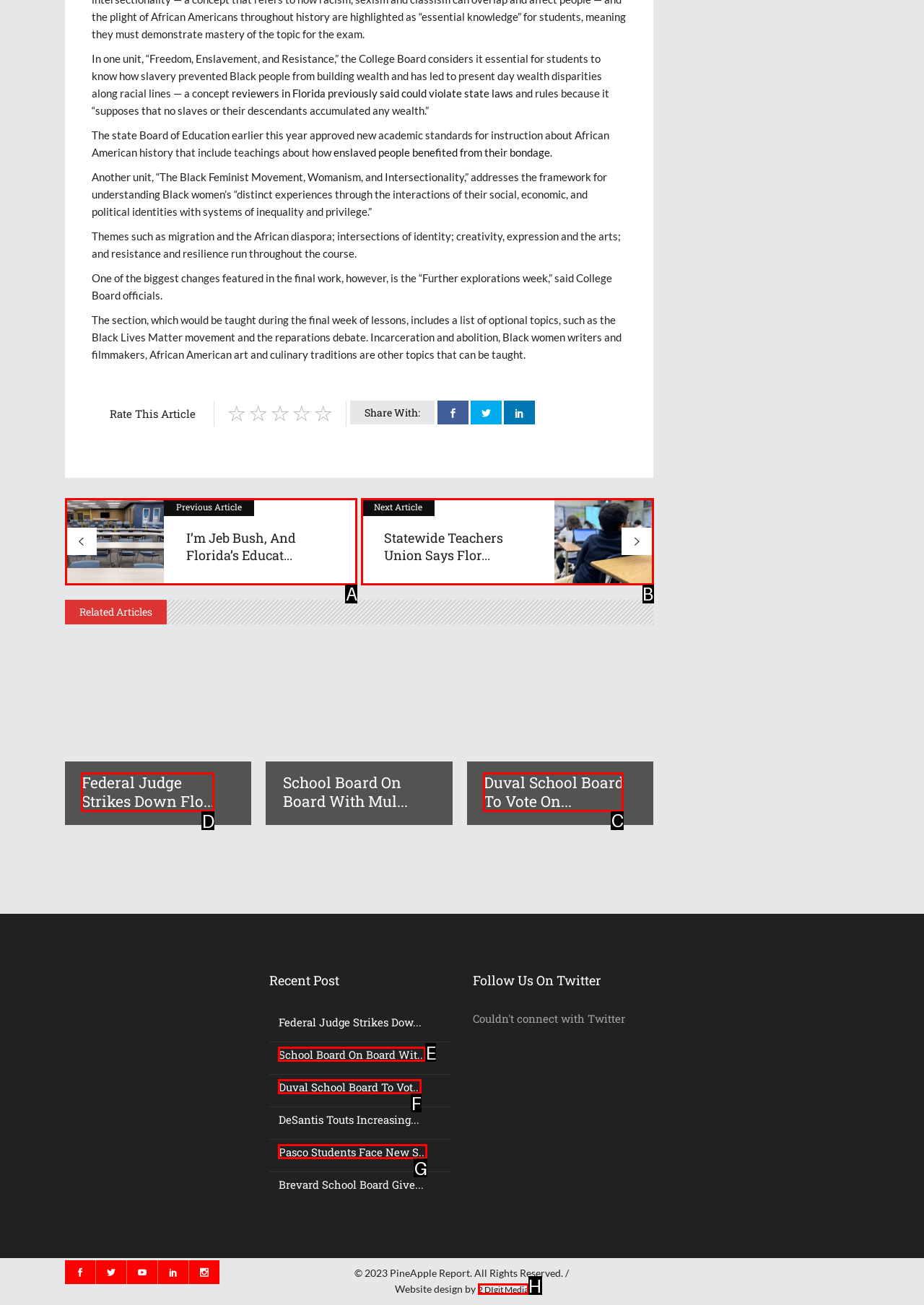Indicate which lettered UI element to click to fulfill the following task: Read the 'Federal Judge Strikes Down Flo...' article
Provide the letter of the correct option.

D